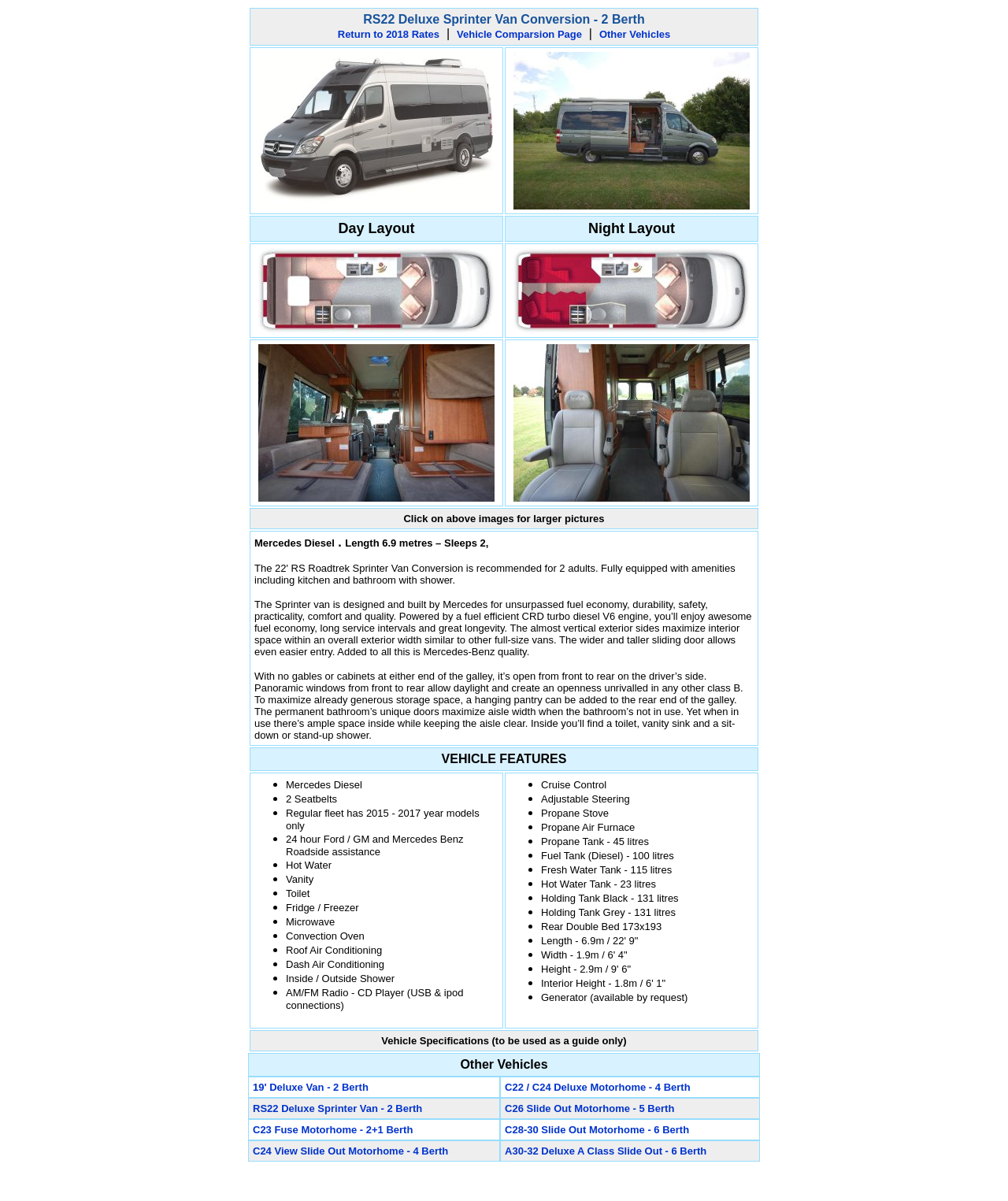Pinpoint the bounding box coordinates of the area that should be clicked to complete the following instruction: "View Day Layout". The coordinates must be given as four float numbers between 0 and 1, i.e., [left, top, right, bottom].

[0.248, 0.18, 0.499, 0.201]